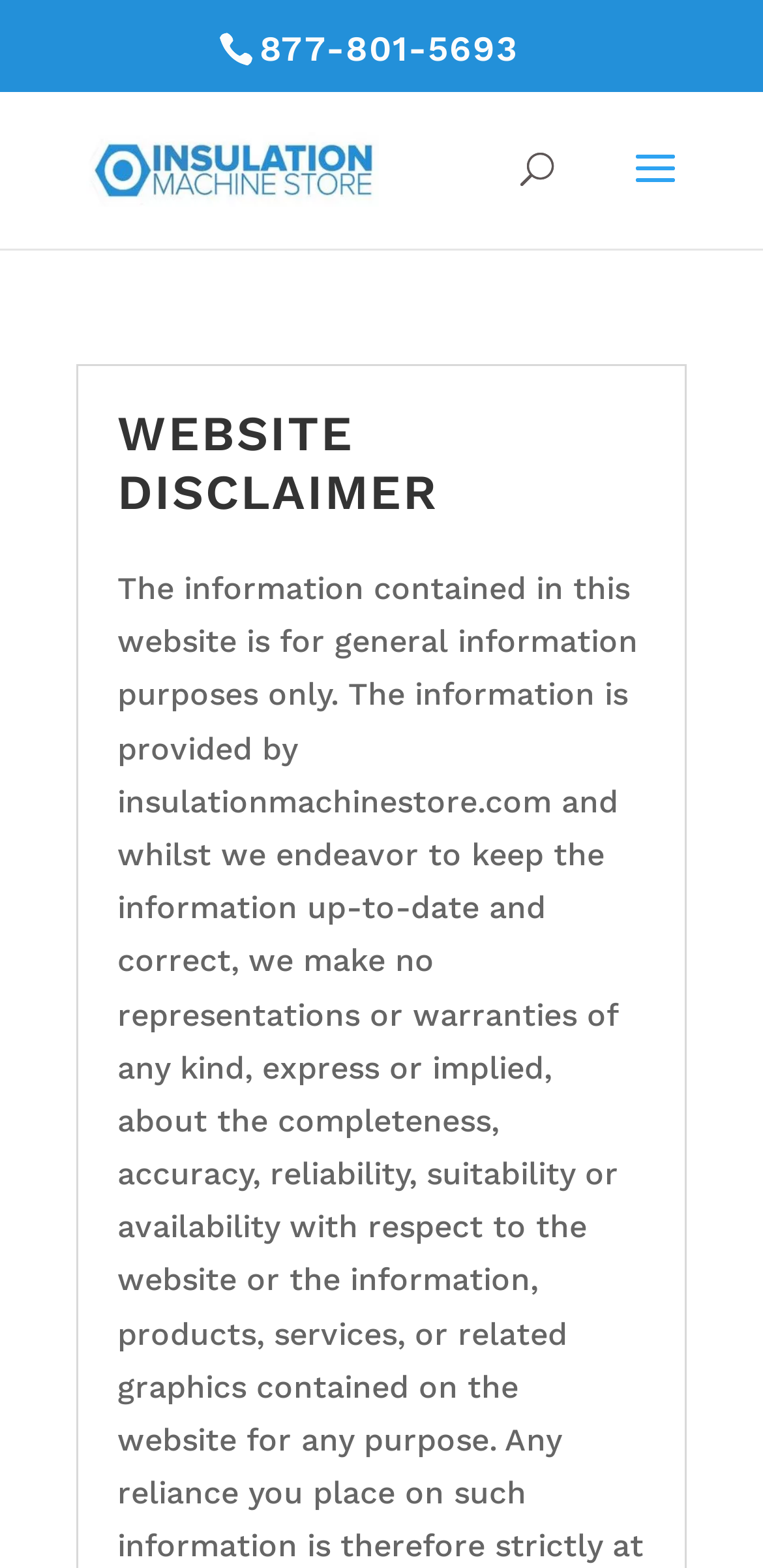Provide the bounding box coordinates, formatted as (top-left x, top-left y, bottom-right x, bottom-right y), with all values being floating point numbers between 0 and 1. Identify the bounding box of the UI element that matches the description: alt="Insulation Machine Store"

[0.113, 0.095, 0.513, 0.119]